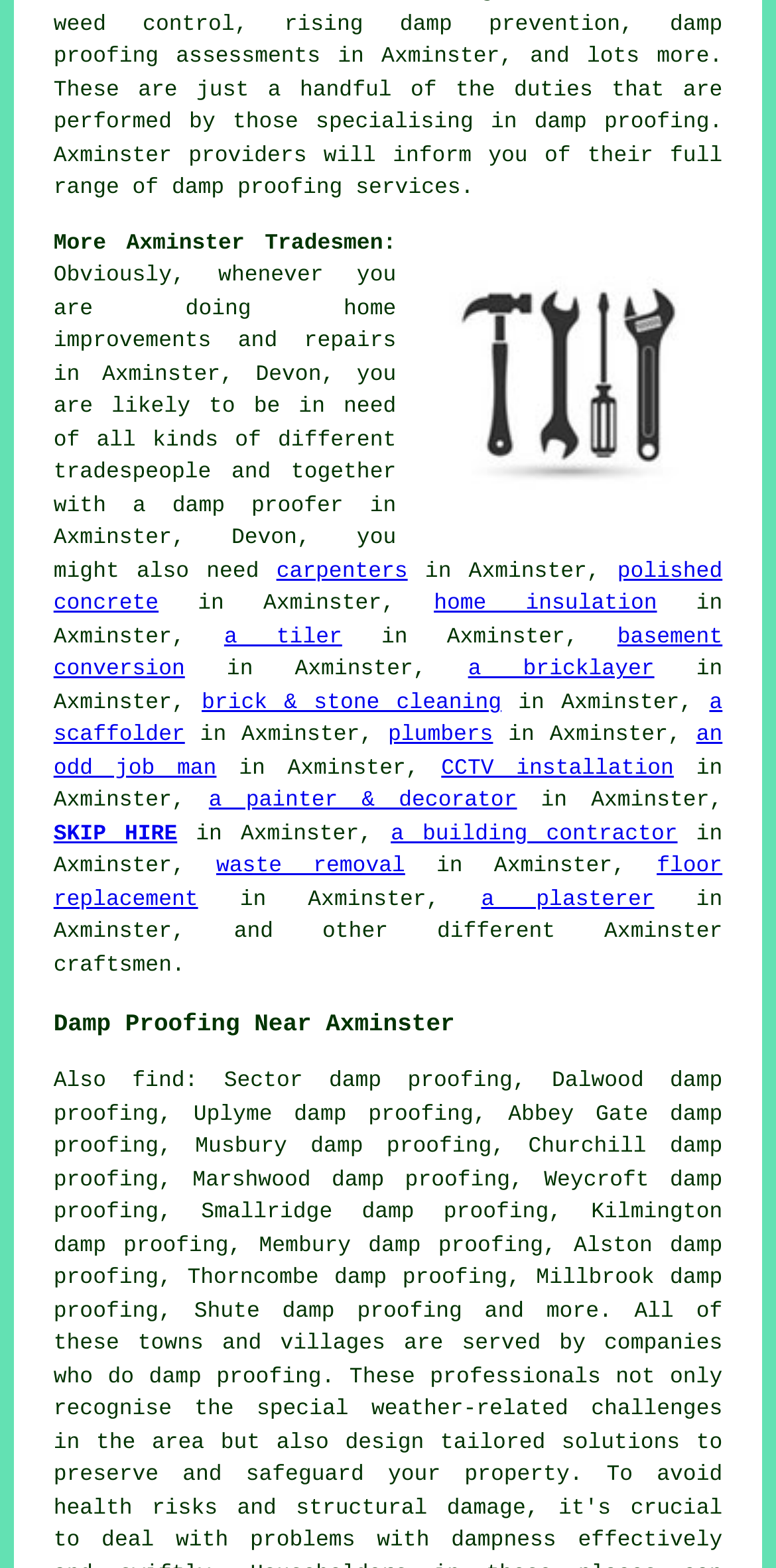Determine the bounding box coordinates for the area you should click to complete the following instruction: "explore ' SKIP HIRE'".

[0.069, 0.525, 0.228, 0.54]